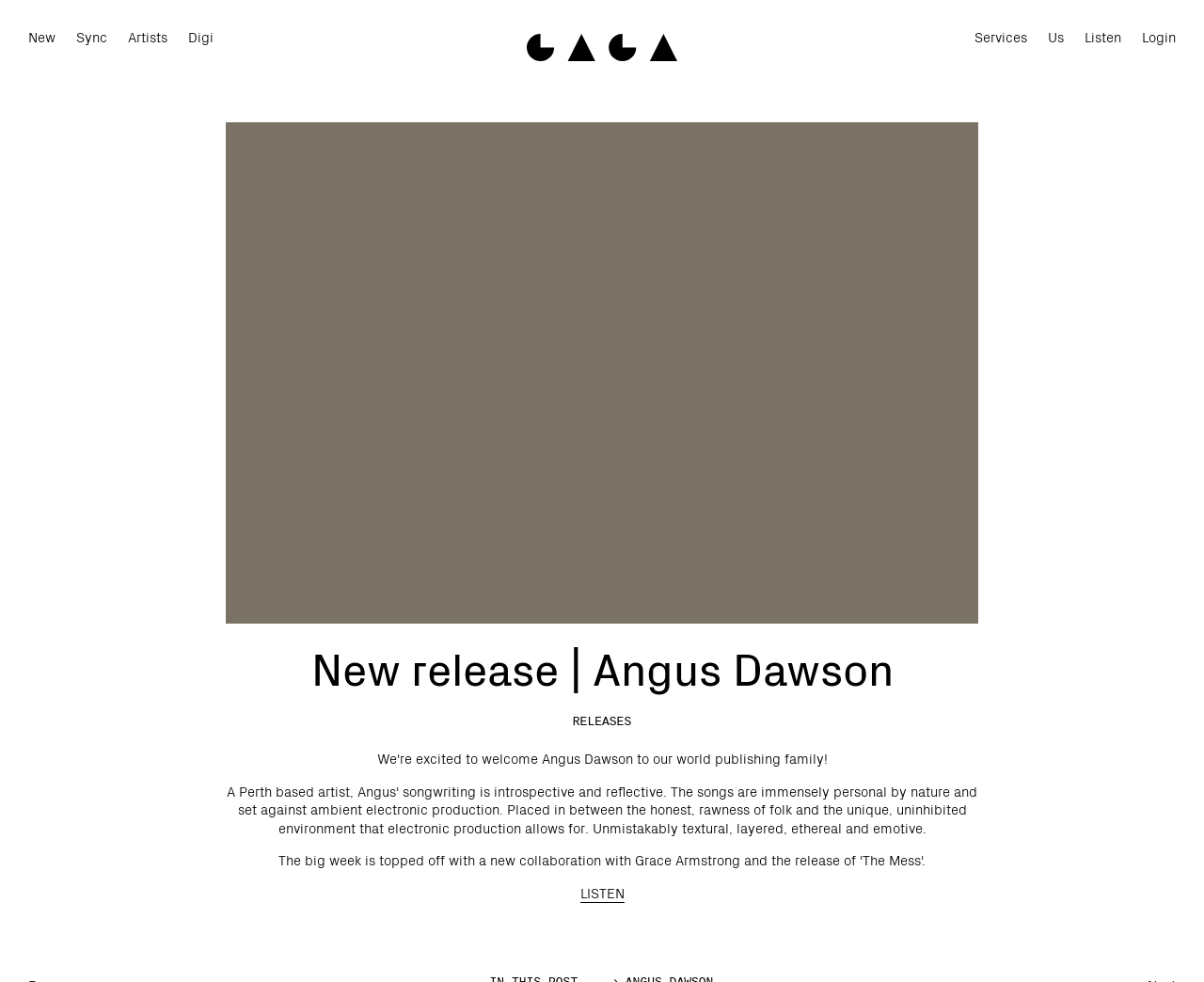Provide your answer in one word or a succinct phrase for the question: 
What is the purpose of the button on the top right?

Login